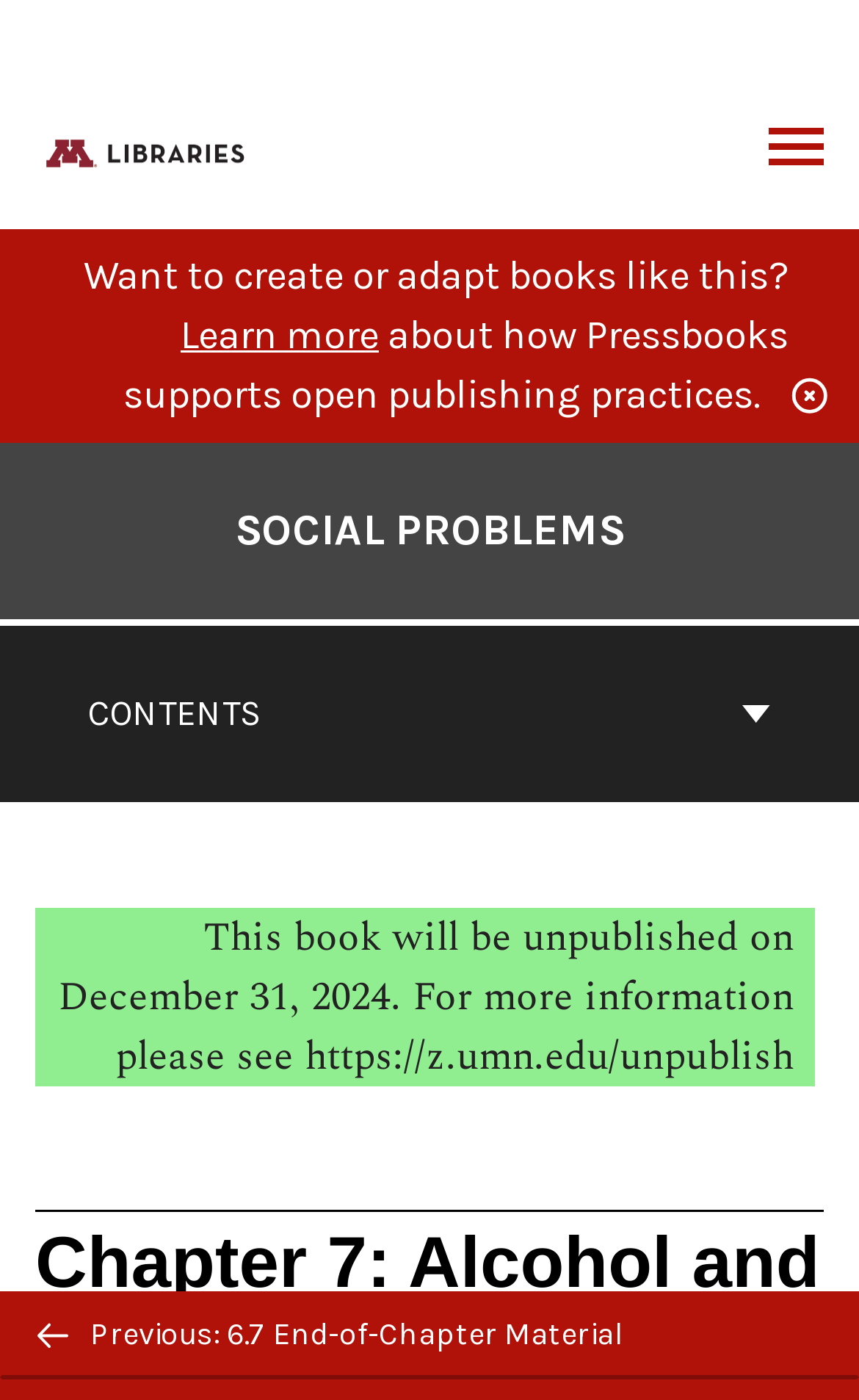What is the title of the book?
Please respond to the question with as much detail as possible.

The title of the book can be found in the heading section of the webpage, where it says 'Go to the cover page of Social Problems'. The title is also mentioned in the text 'SOCIAL PROBLEMS'.